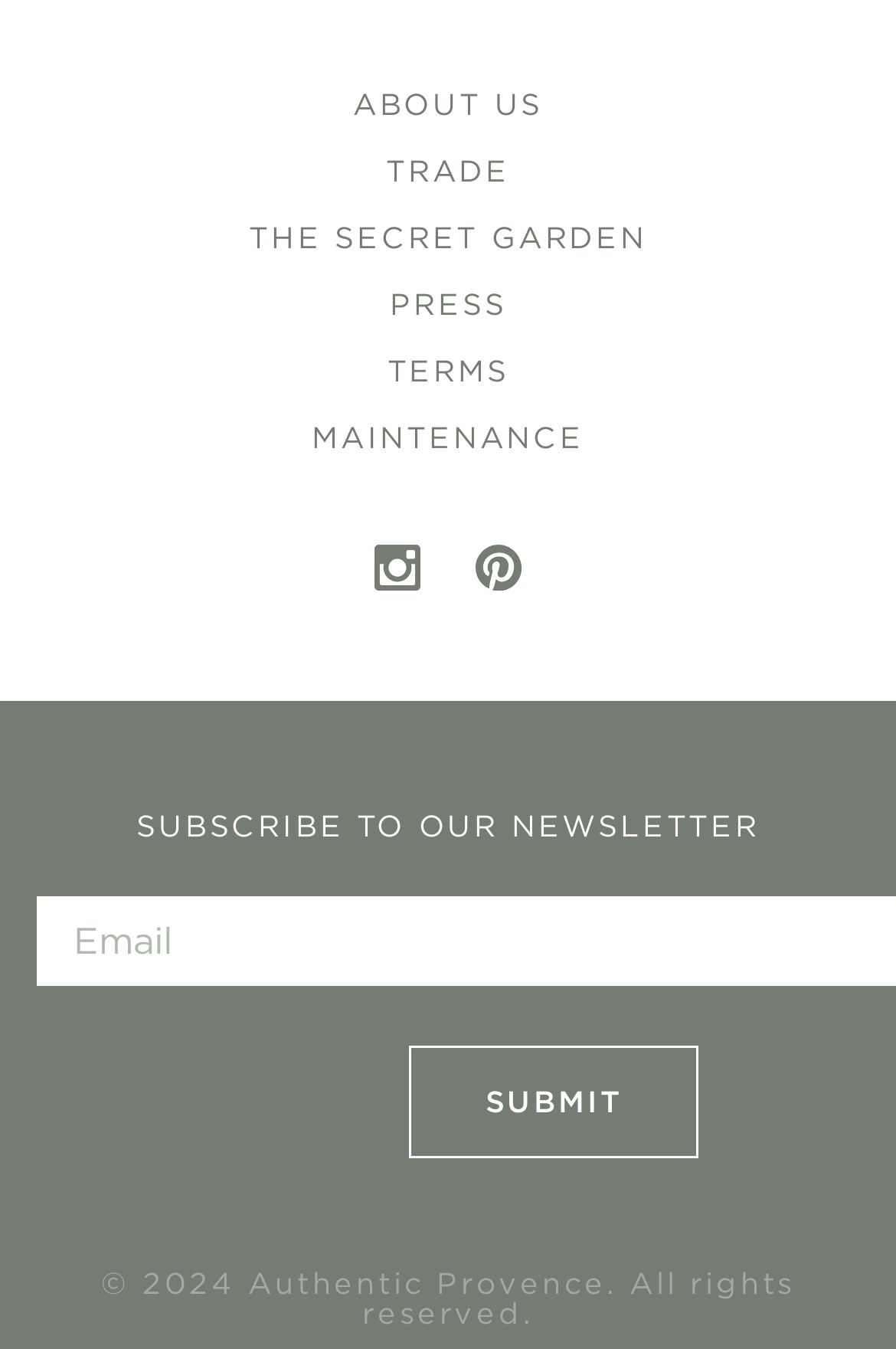Respond to the question below with a concise word or phrase:
What is the text of the first link?

ABOUT US